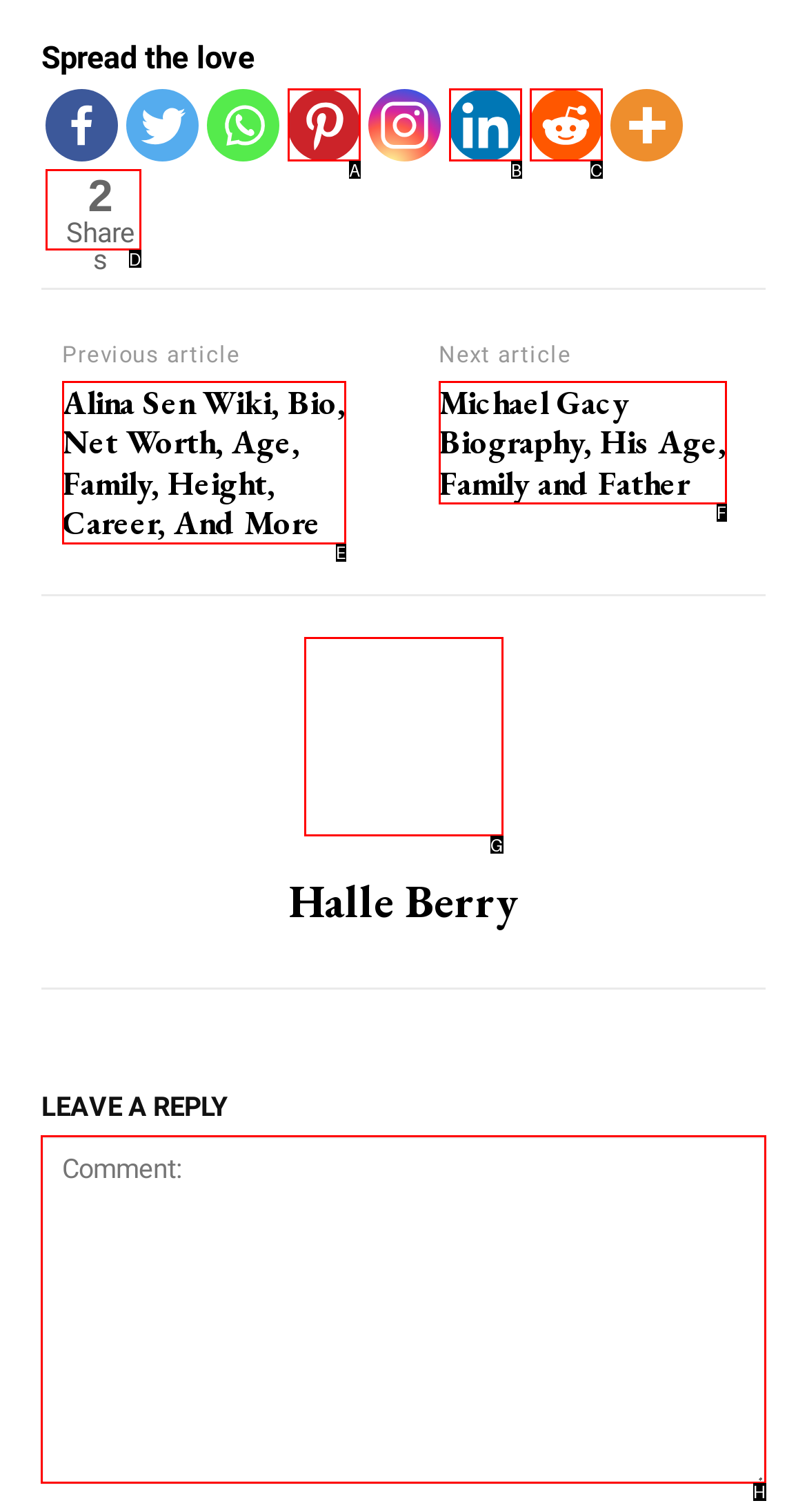Identify the appropriate choice to fulfill this task: Leave a reply
Respond with the letter corresponding to the correct option.

H